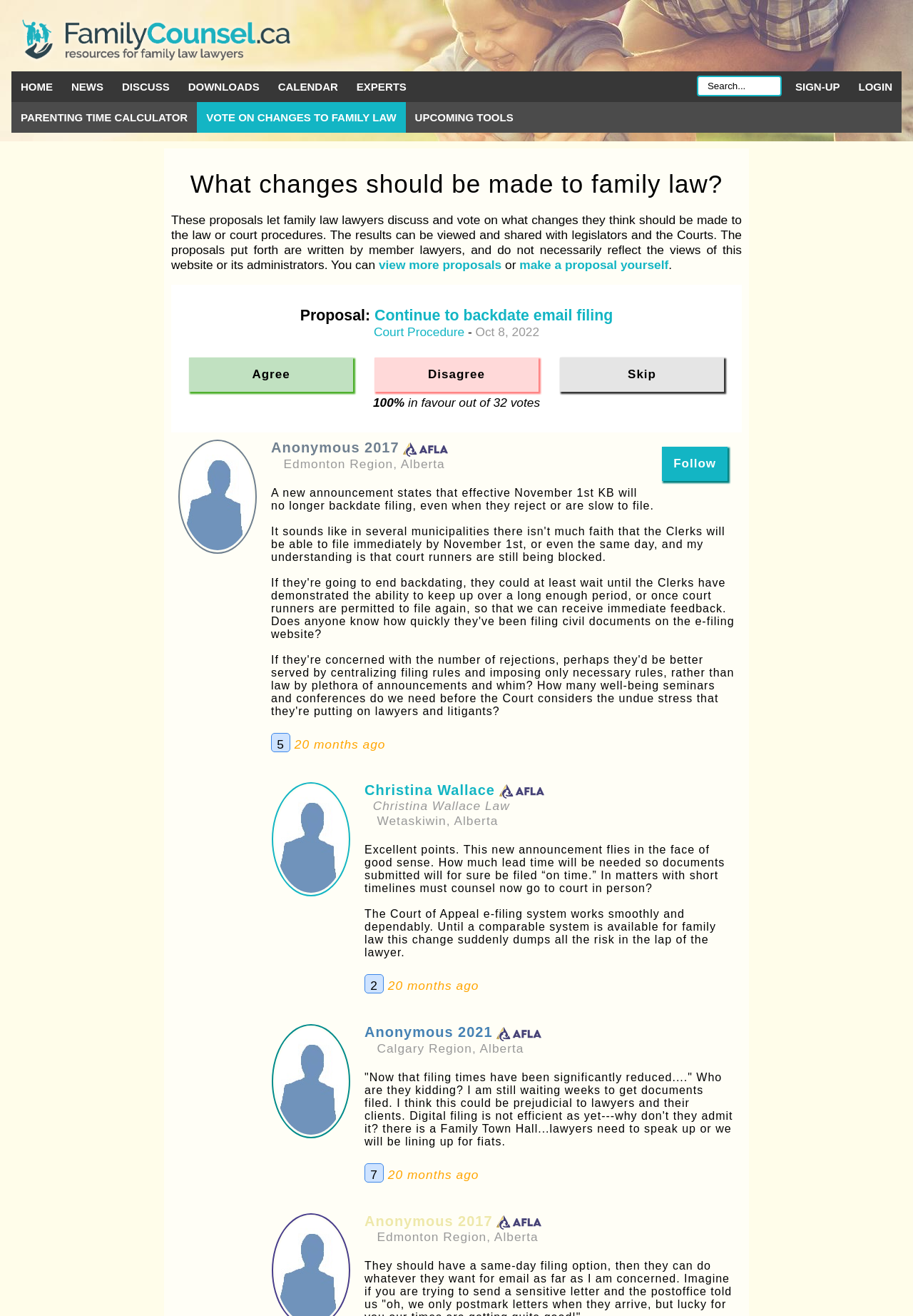Locate the bounding box coordinates of the clickable part needed for the task: "Click on the Notivate logo".

None